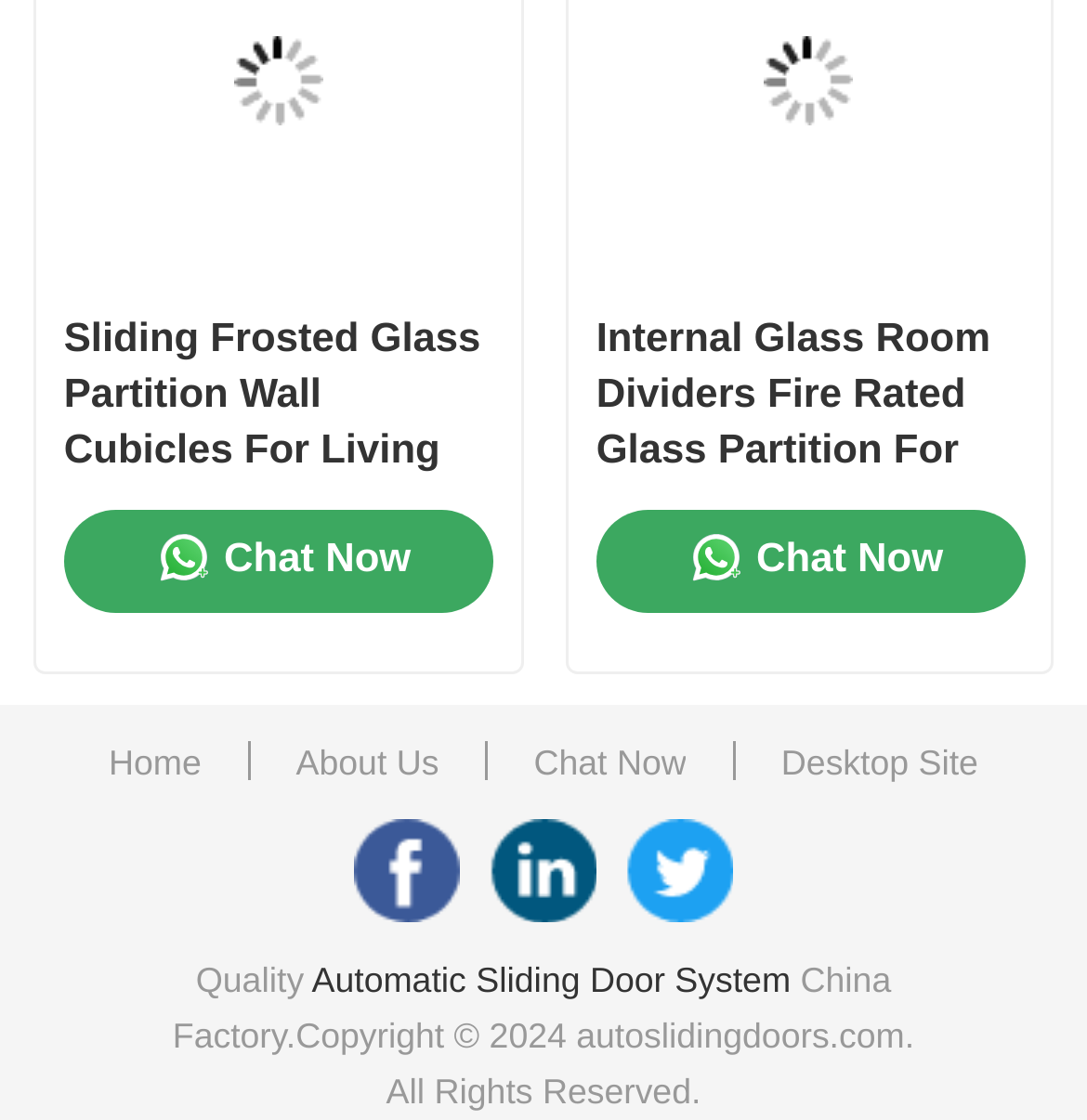Find the bounding box coordinates corresponding to the UI element with the description: "Home". The coordinates should be formatted as [left, top, right, bottom], with values as floats between 0 and 1.

[0.08, 0.185, 0.92, 0.323]